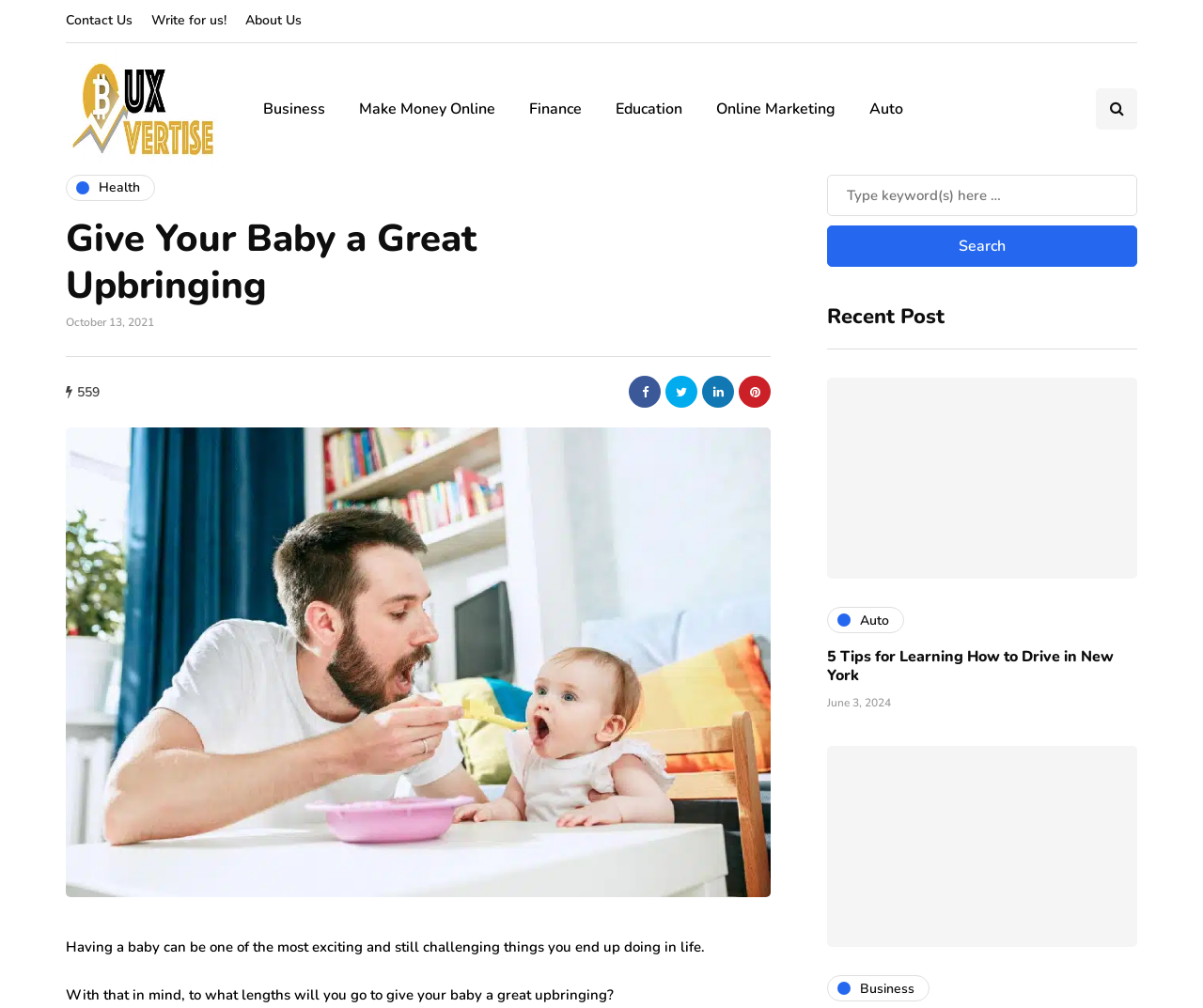Can you provide the bounding box coordinates for the element that should be clicked to implement the instruction: "Read the recent post about learning how to drive in New York"?

[0.688, 0.641, 0.926, 0.68]